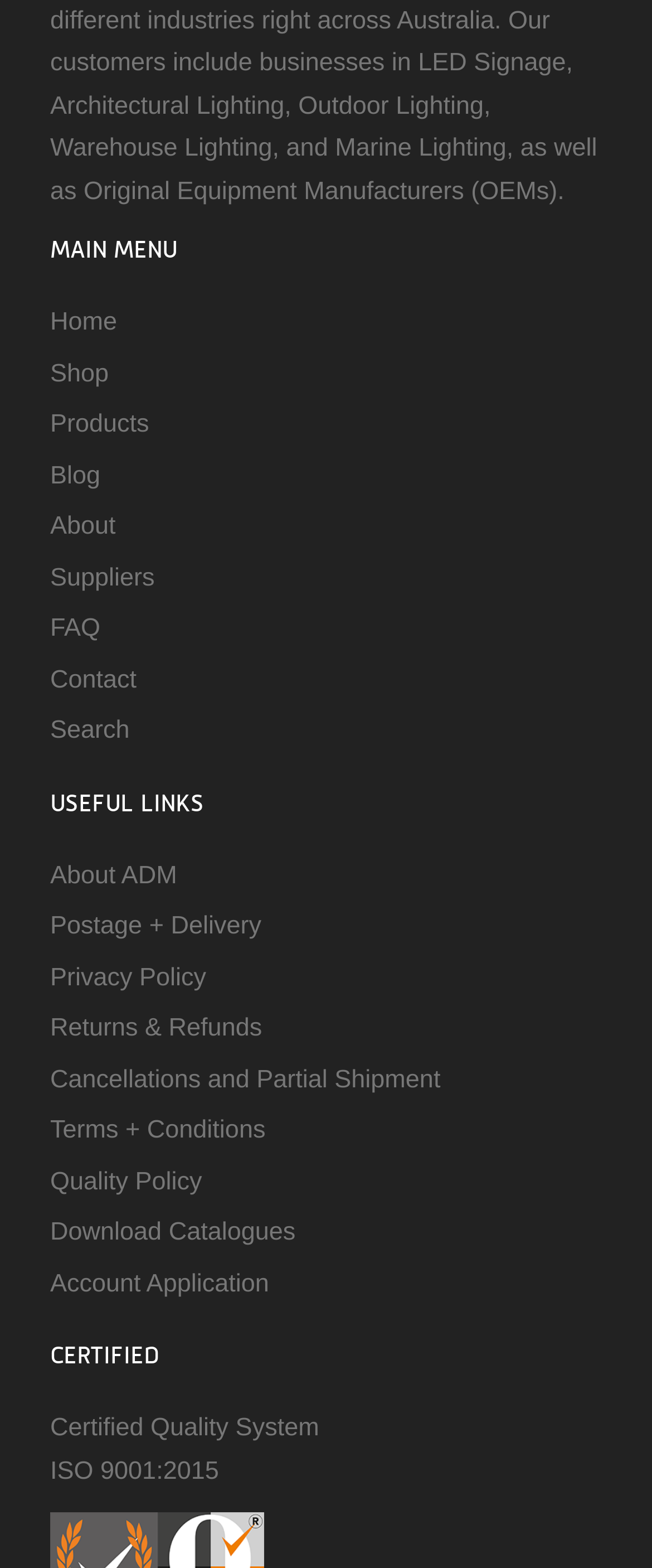Locate the bounding box coordinates of the segment that needs to be clicked to meet this instruction: "download catalogues".

[0.077, 0.777, 0.453, 0.795]